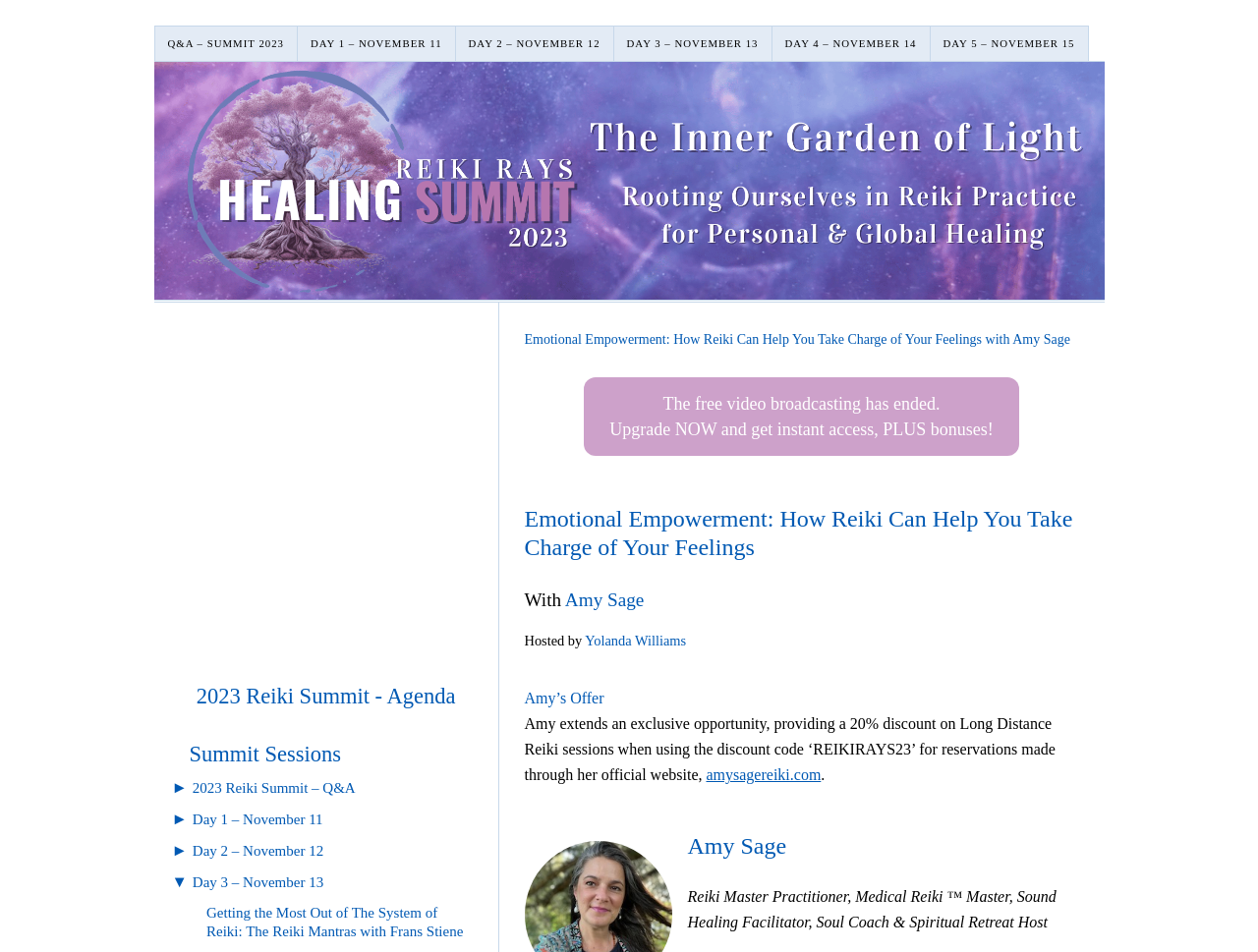Please determine the bounding box coordinates of the area that needs to be clicked to complete this task: 'View 2023 Reiki Summit Agenda'. The coordinates must be four float numbers between 0 and 1, formatted as [left, top, right, bottom].

[0.156, 0.718, 0.362, 0.744]